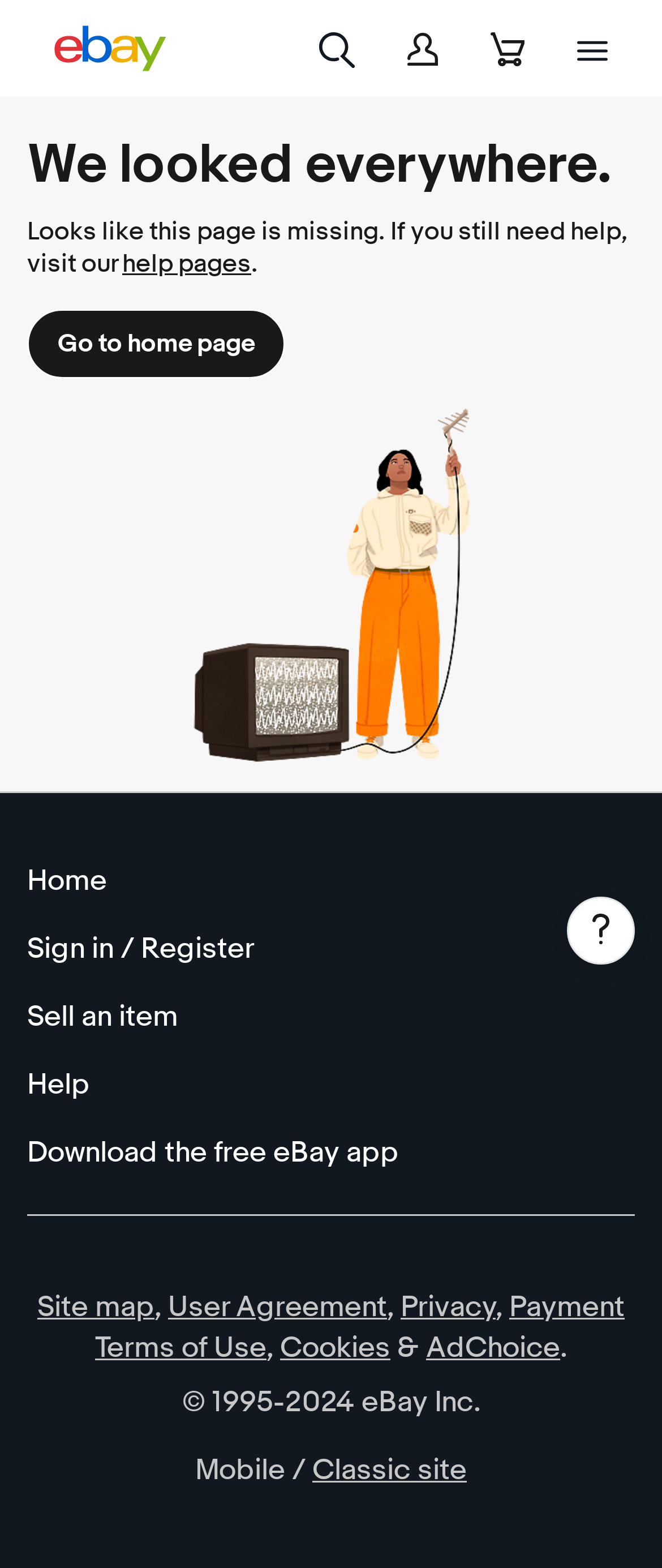Predict the bounding box coordinates of the area that should be clicked to accomplish the following instruction: "Get help". The bounding box coordinates should consist of four float numbers between 0 and 1, i.e., [left, top, right, bottom].

[0.859, 0.572, 0.956, 0.615]